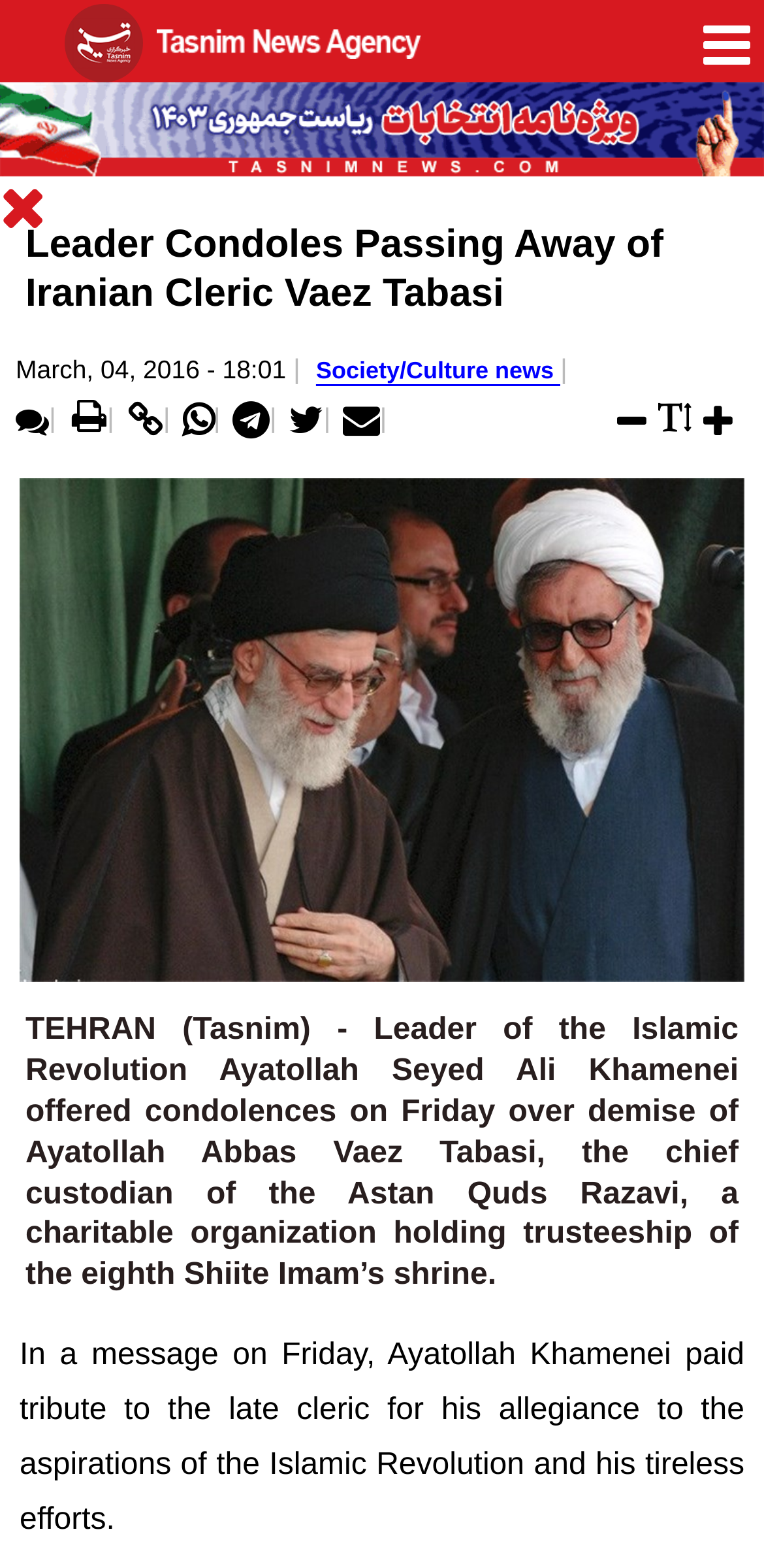Determine the bounding box coordinates for the HTML element described here: "title="mail"".

[0.448, 0.258, 0.497, 0.276]